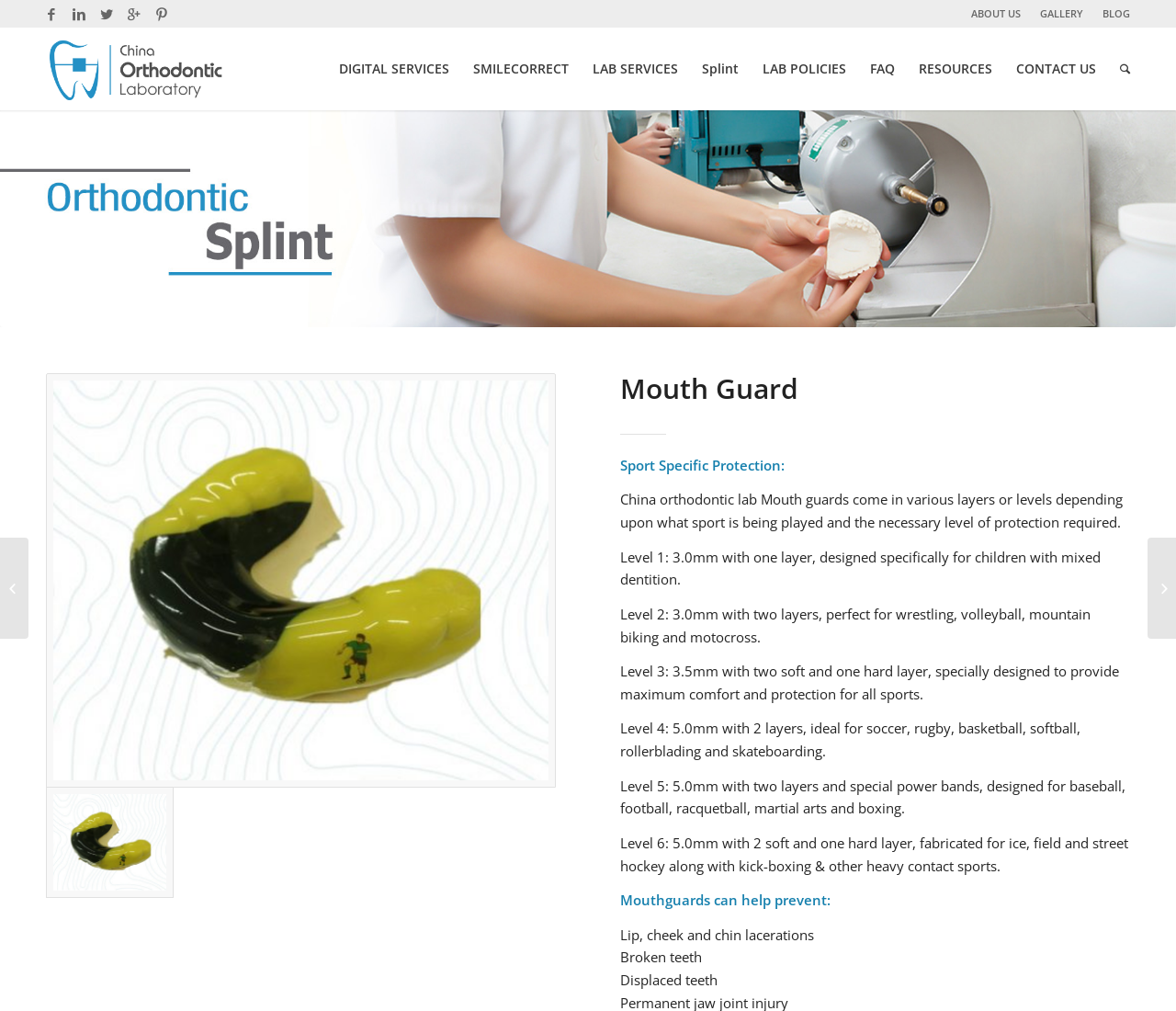What is the main topic of this webpage?
Based on the visual details in the image, please answer the question thoroughly.

Based on the webpage content, the main topic is about mouth guards, specifically the different levels of protection required for various sports.